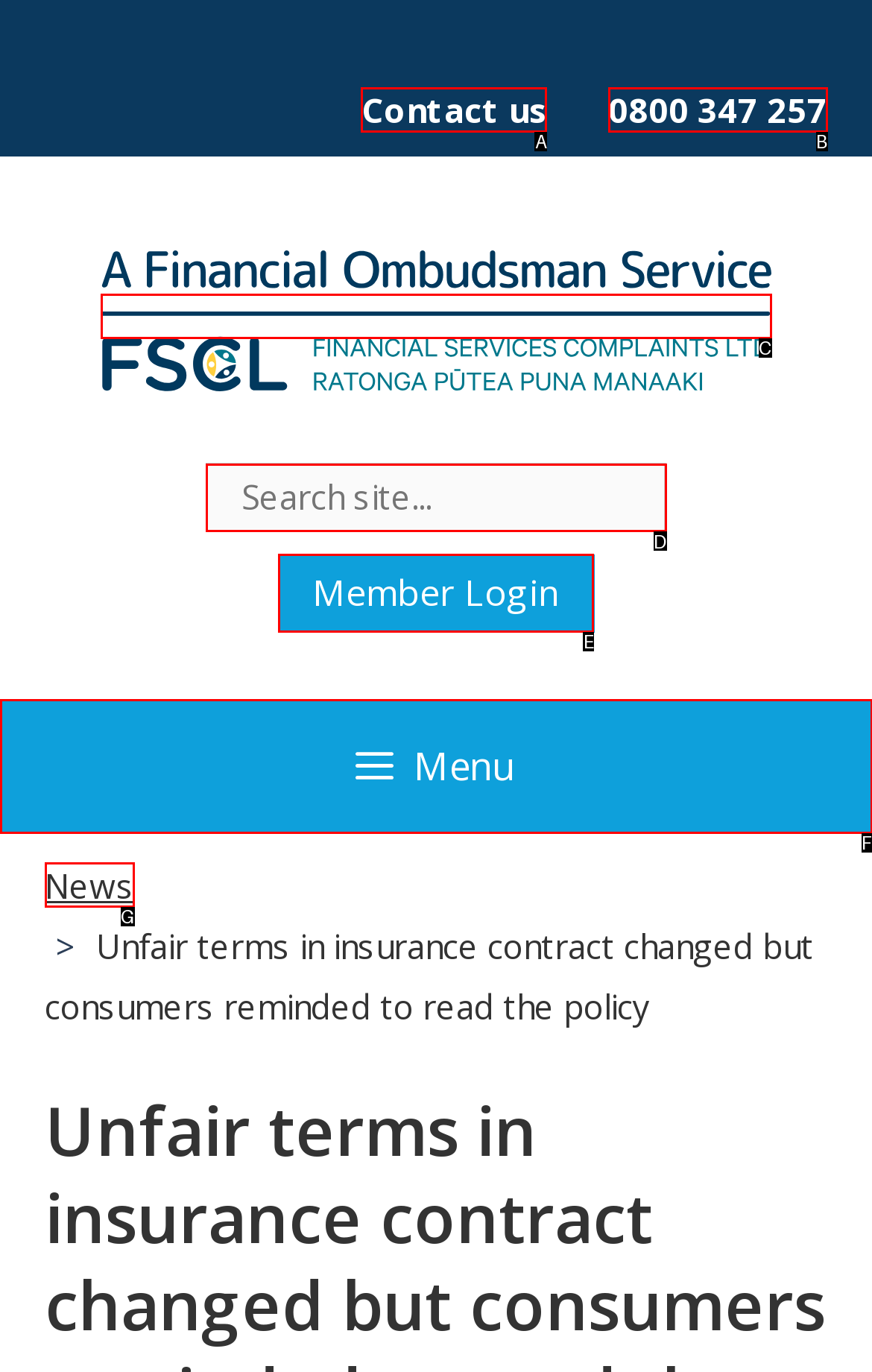Refer to the description: News and choose the option that best fits. Provide the letter of that option directly from the options.

G